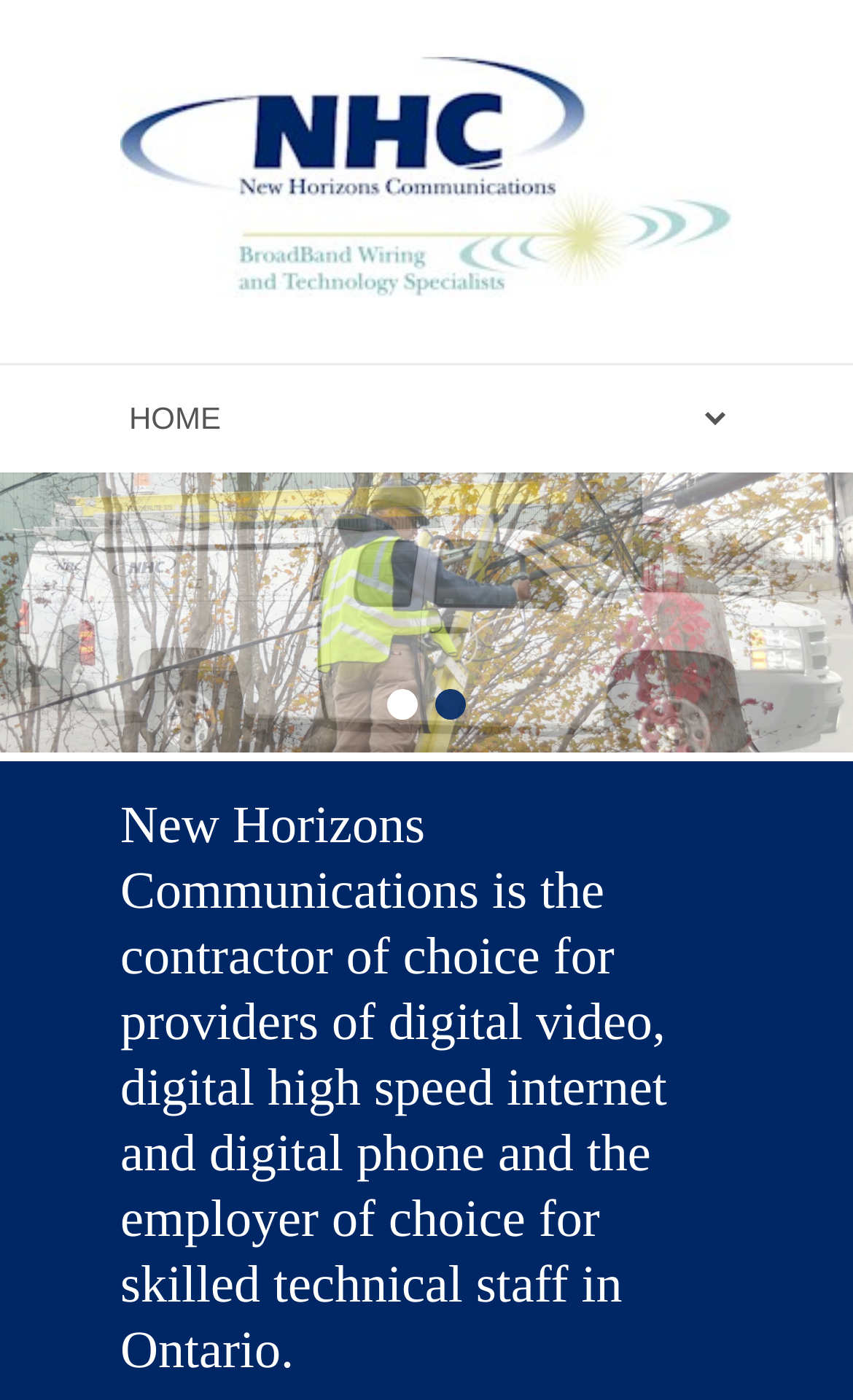What services do they provide?
Could you answer the question with a detailed and thorough explanation?

The services provided by the company can be inferred from the text description below the heading, which mentions 'providers of digital video, digital high speed internet and digital phone'.